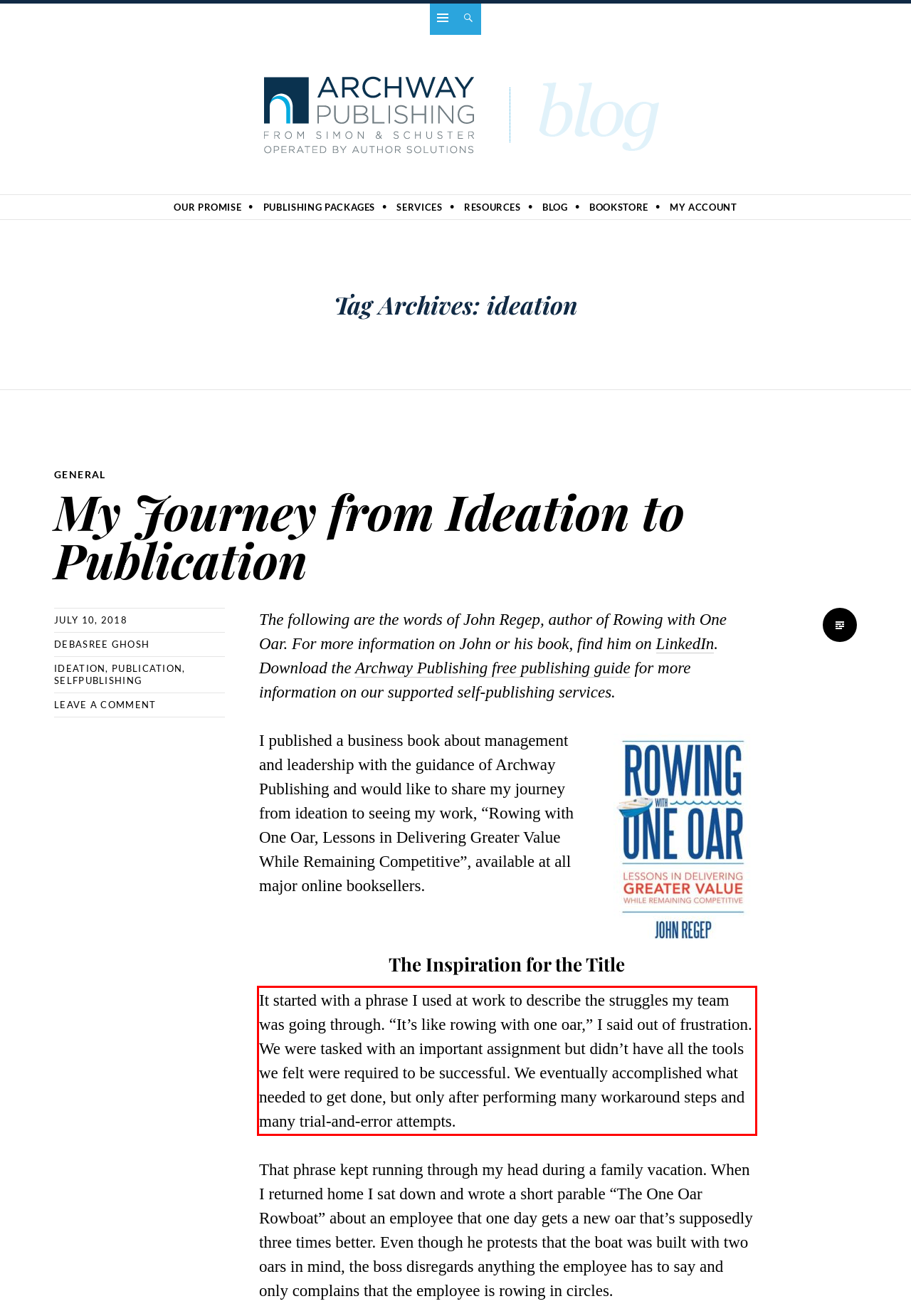You have a screenshot of a webpage with a UI element highlighted by a red bounding box. Use OCR to obtain the text within this highlighted area.

It started with a phrase I used at work to describe the struggles my team was going through. “It’s like rowing with one oar,” I said out of frustration. We were tasked with an important assignment but didn’t have all the tools we felt were required to be successful. We eventually accomplished what needed to get done, but only after performing many workaround steps and many trial-and-error attempts.